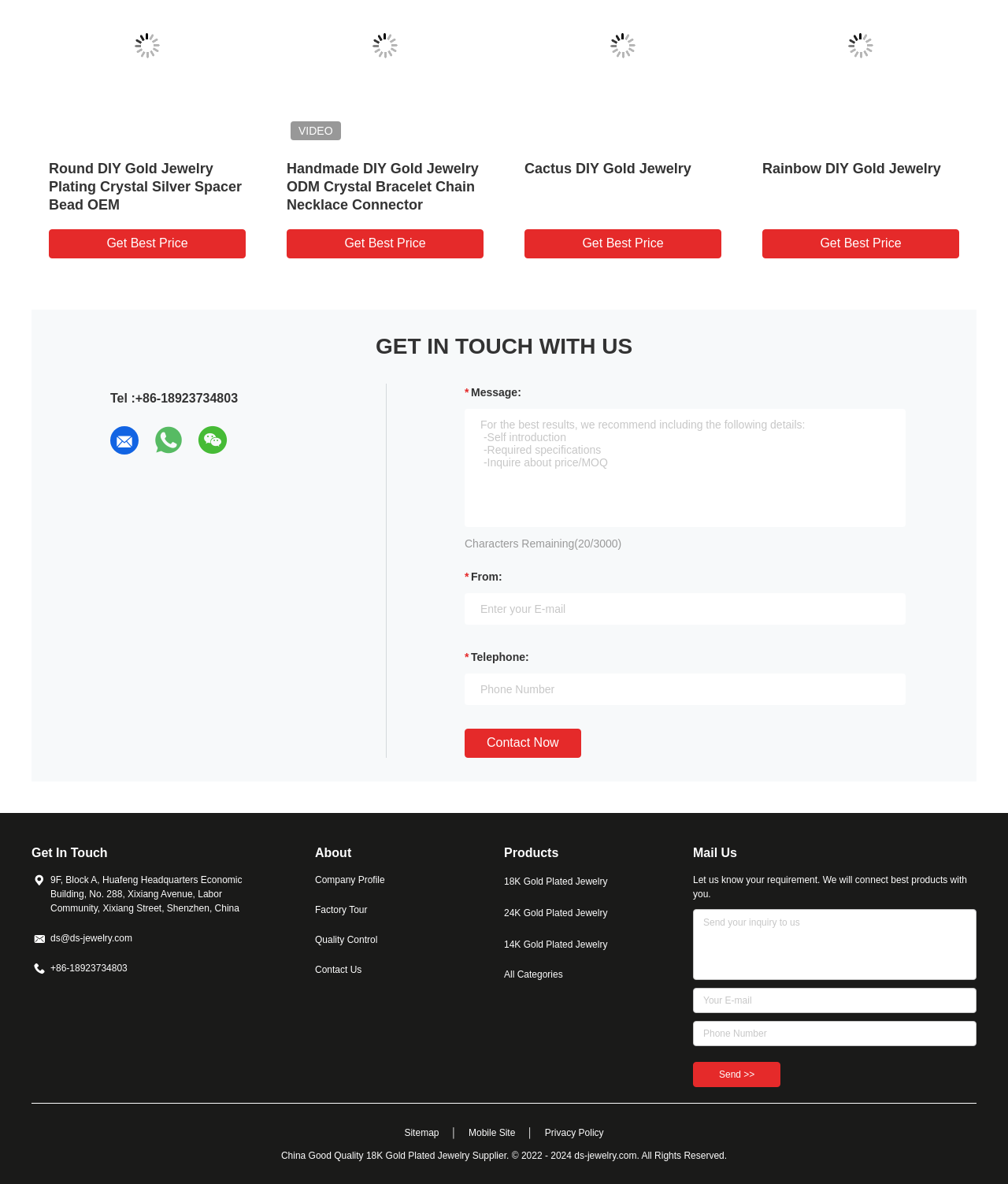Respond to the following query with just one word or a short phrase: 
What is the company's email address?

ds@ds-jewelry.com